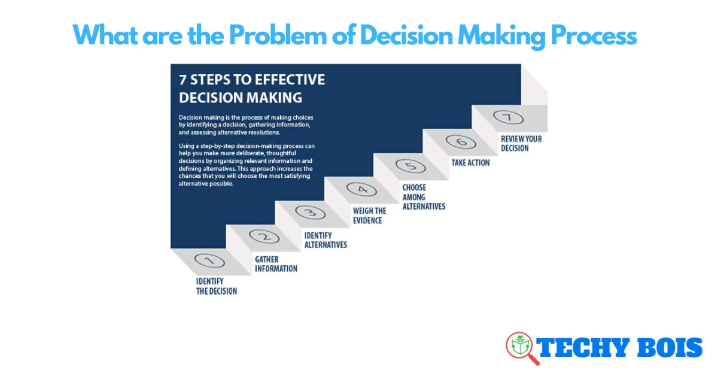Refer to the image and provide an in-depth answer to the question: 
What is the logo displayed in the bottom right corner?

The image features a logo prominently displayed in the bottom right corner, which is identified as the logo for 'Techy Bois', suggesting that this image is part of a larger resource aimed at assisting individuals in mastering decision-making skills.